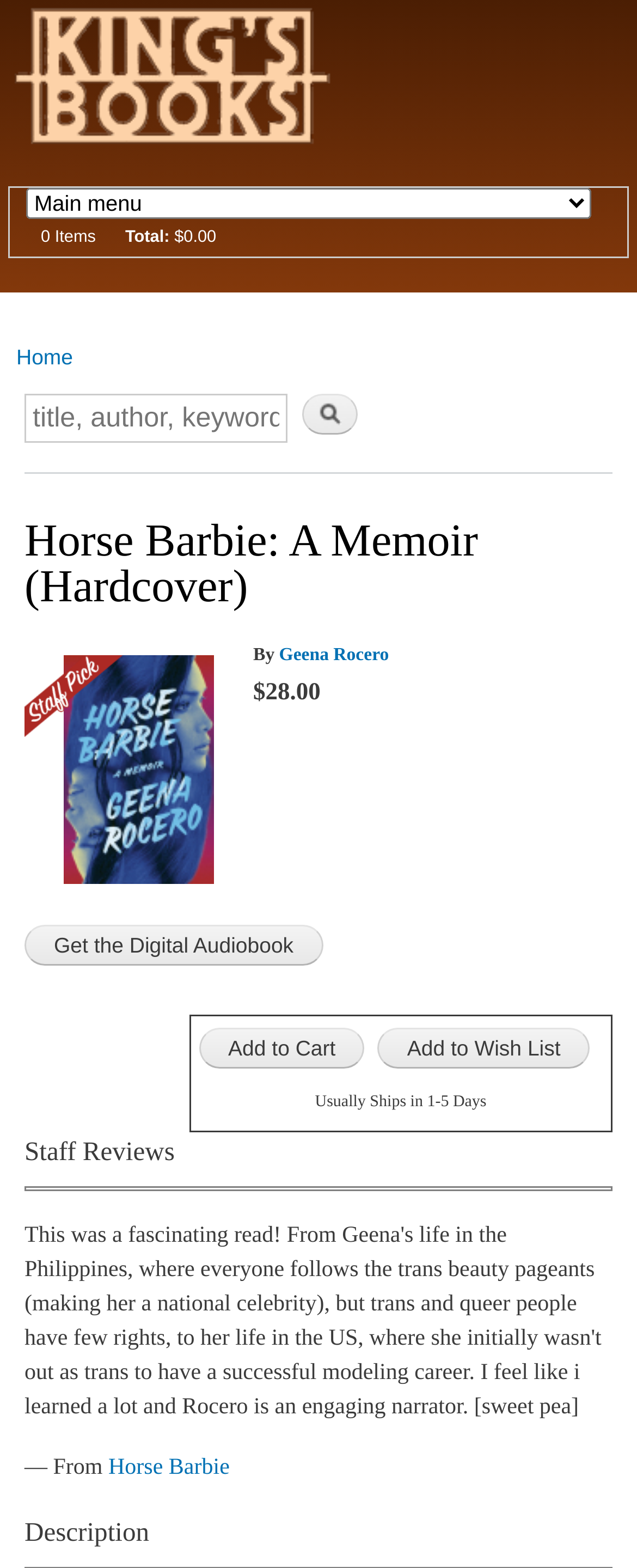Refer to the element description name="op" value="Add to Wish List" and identify the corresponding bounding box in the screenshot. Format the coordinates as (top-left x, top-left y, bottom-right x, bottom-right y) with values in the range of 0 to 1.

[0.593, 0.656, 0.926, 0.682]